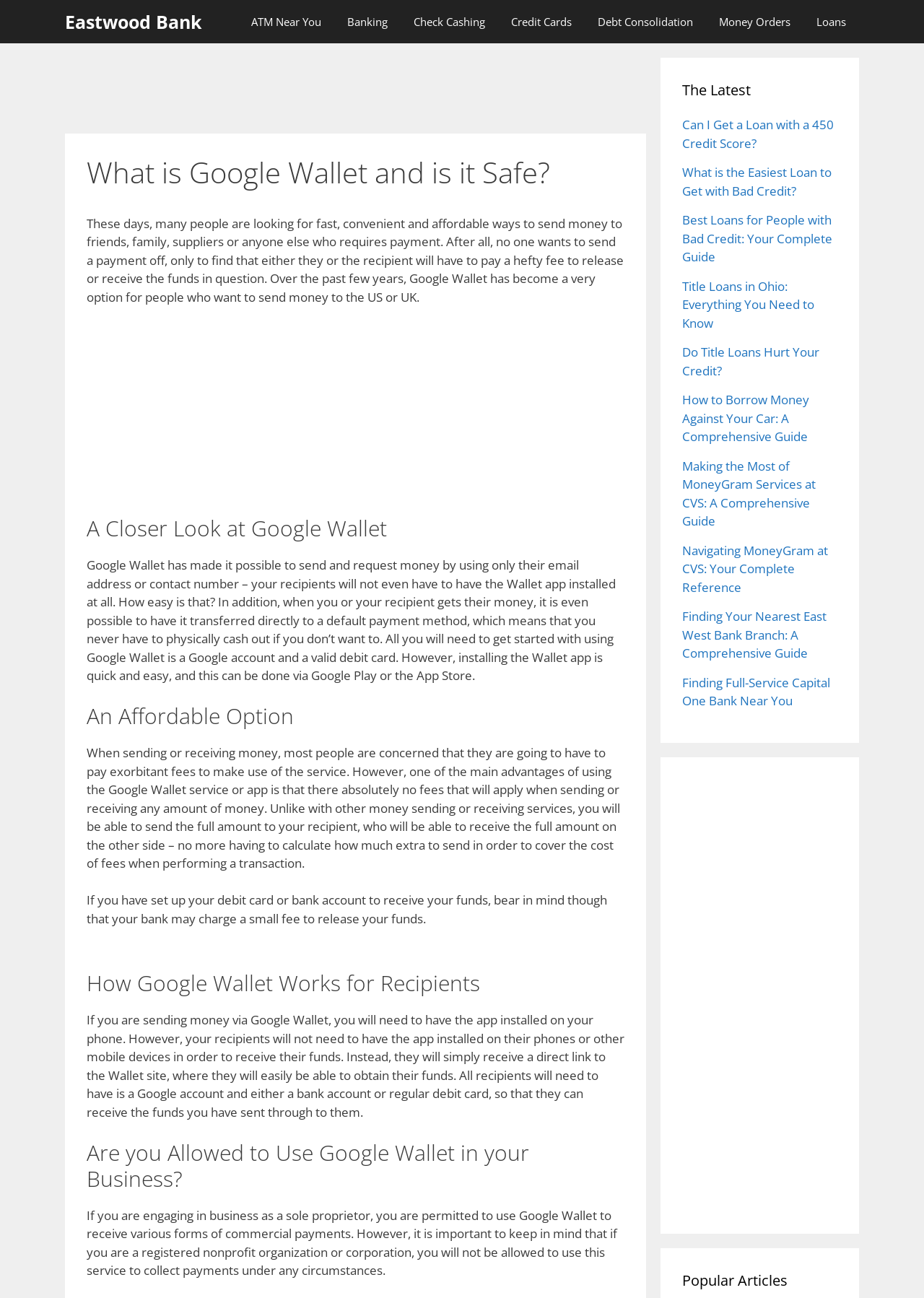Please identify the coordinates of the bounding box for the clickable region that will accomplish this instruction: "Click on 'ATM Near You'".

[0.258, 0.0, 0.362, 0.033]